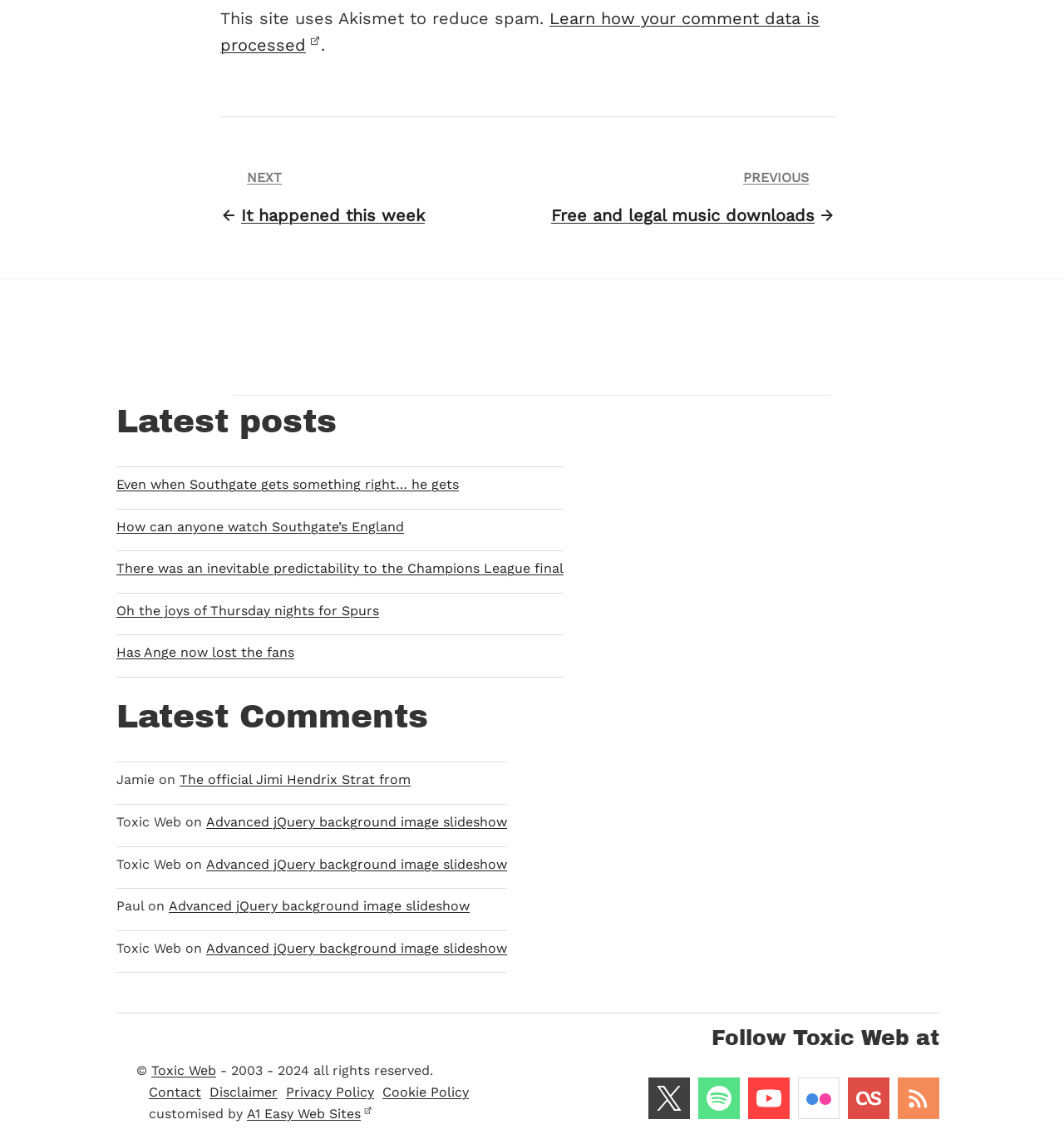Indicate the bounding box coordinates of the element that must be clicked to execute the instruction: "Follow Toxic Web on Twitter". The coordinates should be given as four float numbers between 0 and 1, i.e., [left, top, right, bottom].

[0.609, 0.942, 0.648, 0.978]